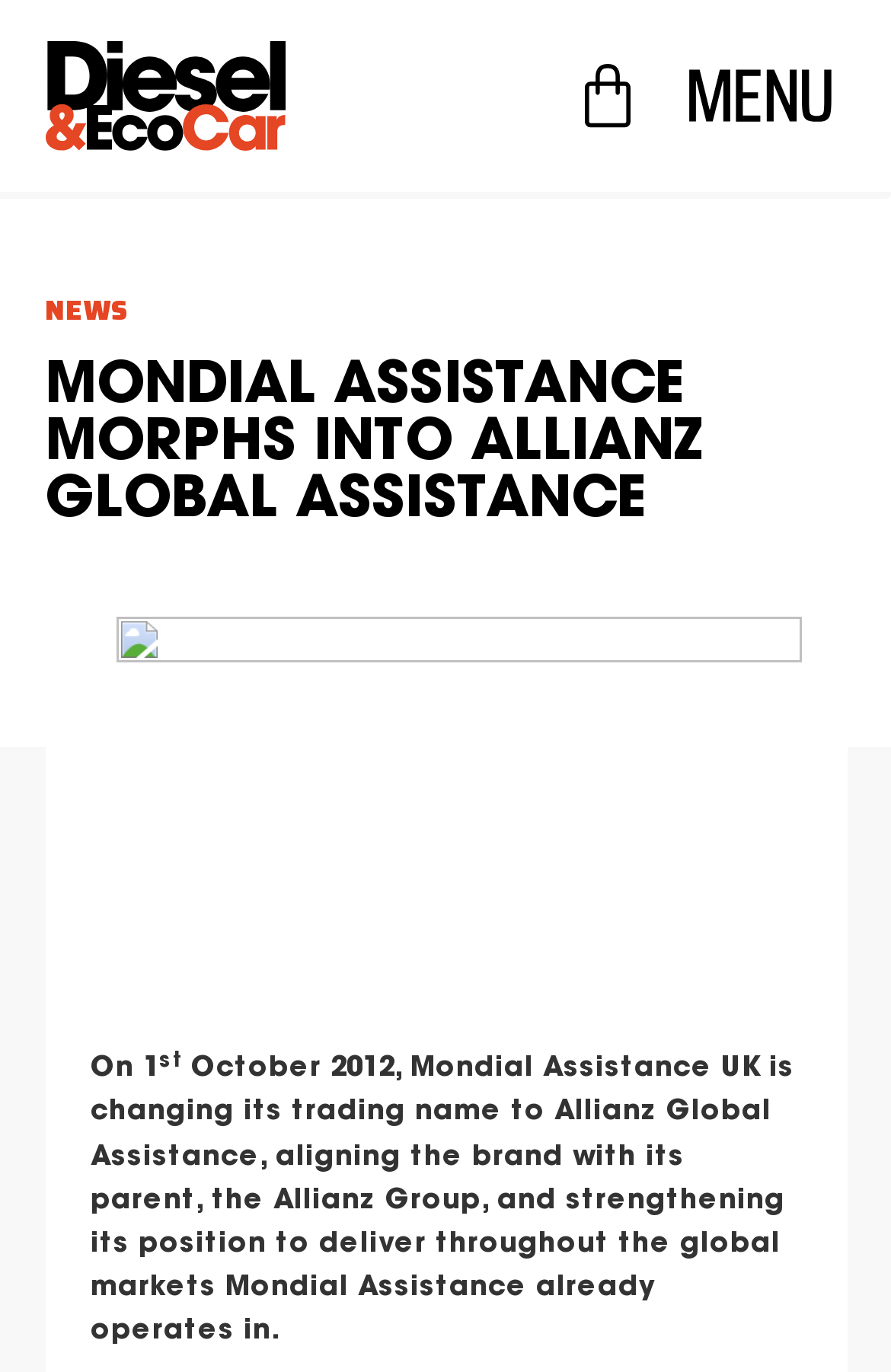What is the name of the company changing its trading name?
Refer to the image and respond with a one-word or short-phrase answer.

Mondial Assistance UK